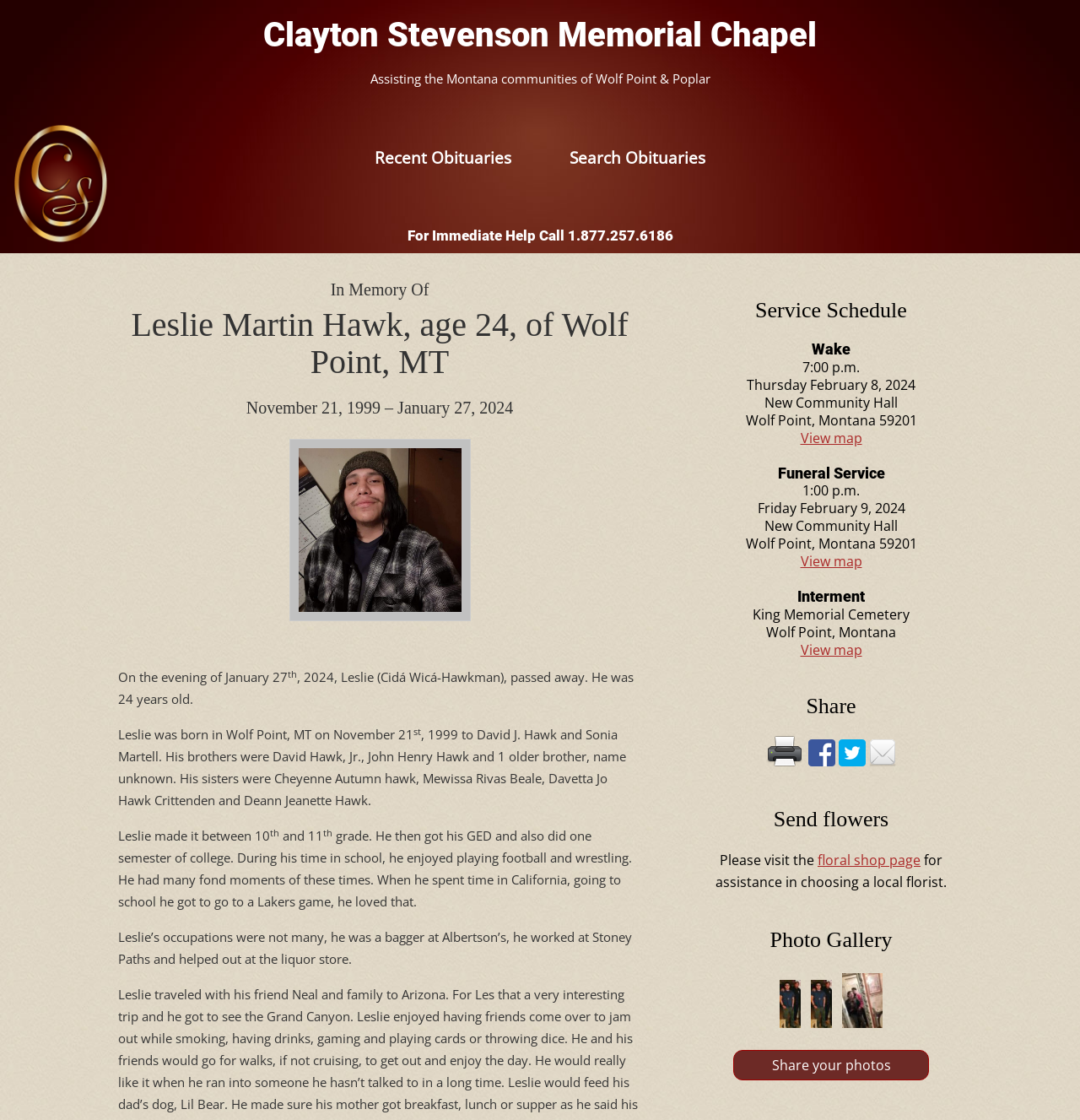Could you specify the bounding box coordinates for the clickable section to complete the following instruction: "Visit the 'floral shop page'"?

[0.757, 0.76, 0.852, 0.776]